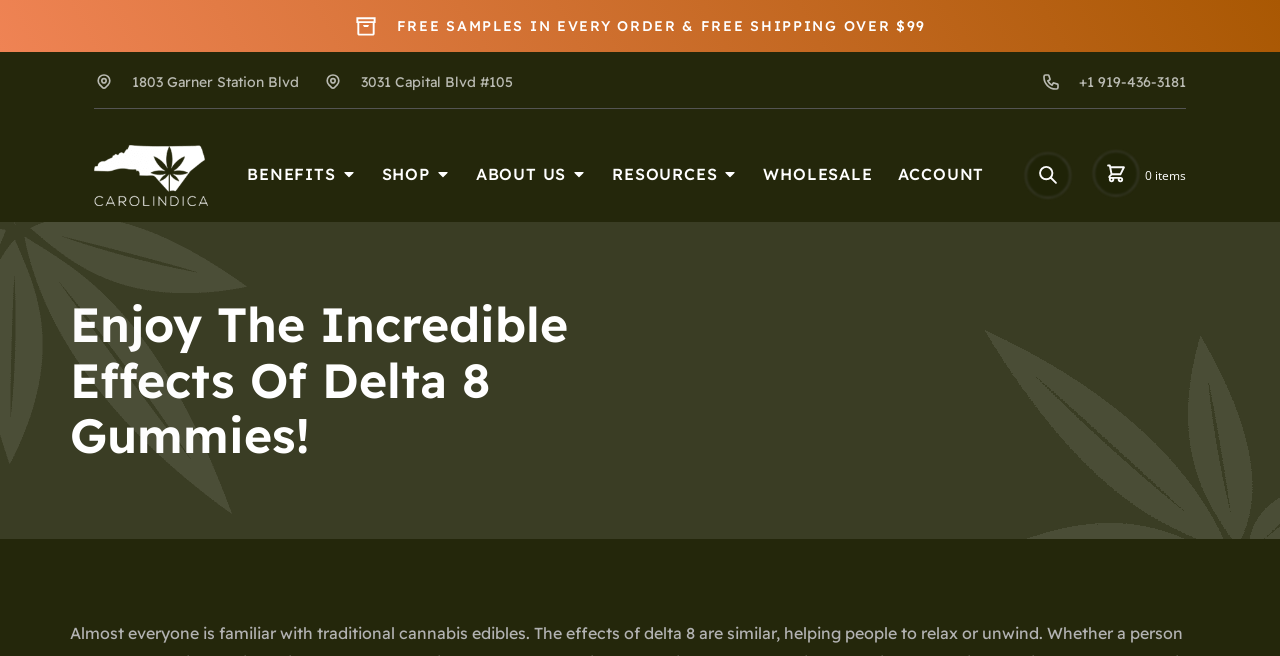Extract the bounding box coordinates of the UI element described: "Search". Provide the coordinates in the format [left, top, right, bottom] with values ranging from 0 to 1.

[0.799, 0.23, 0.839, 0.306]